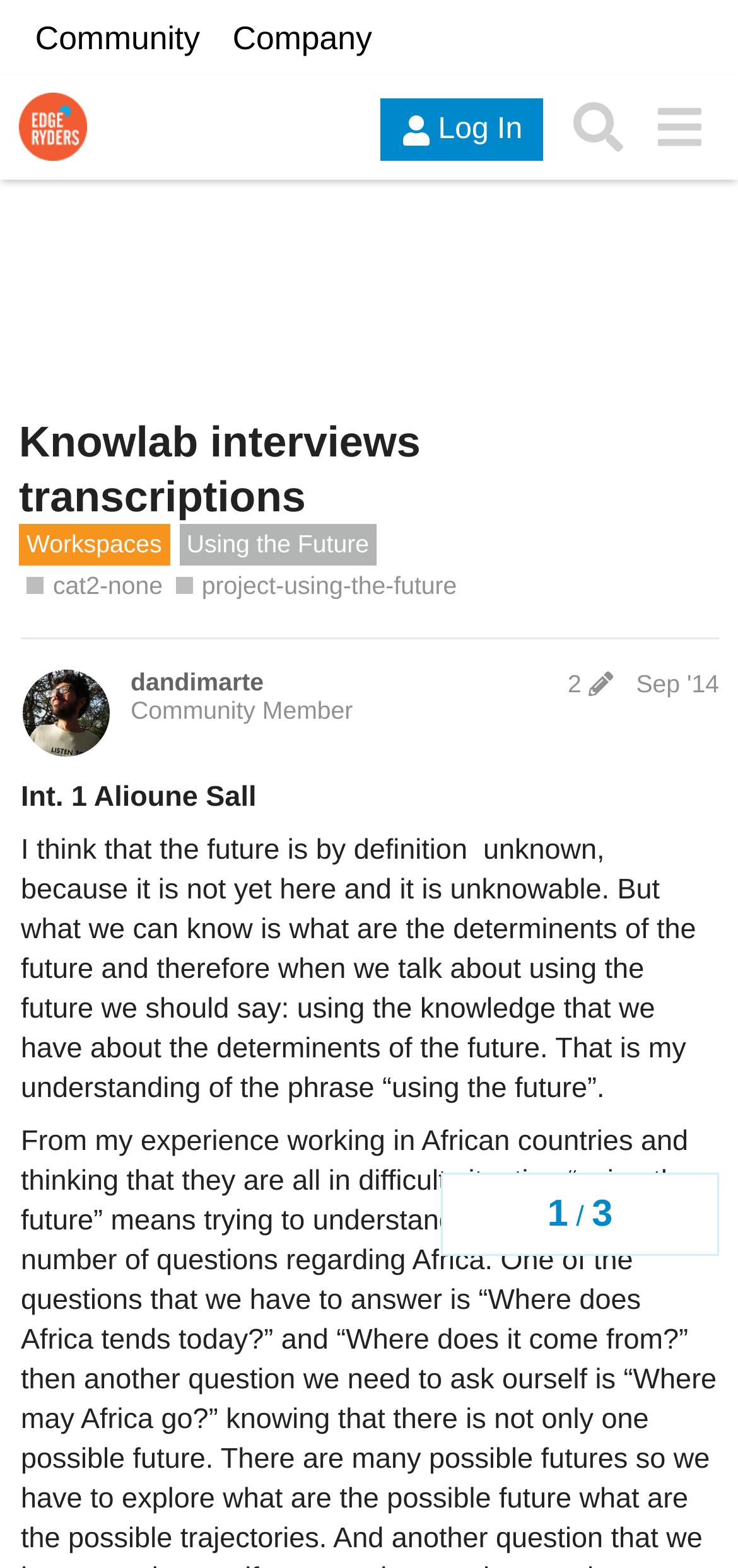Locate the bounding box coordinates of the element that should be clicked to execute the following instruction: "Print the page".

None